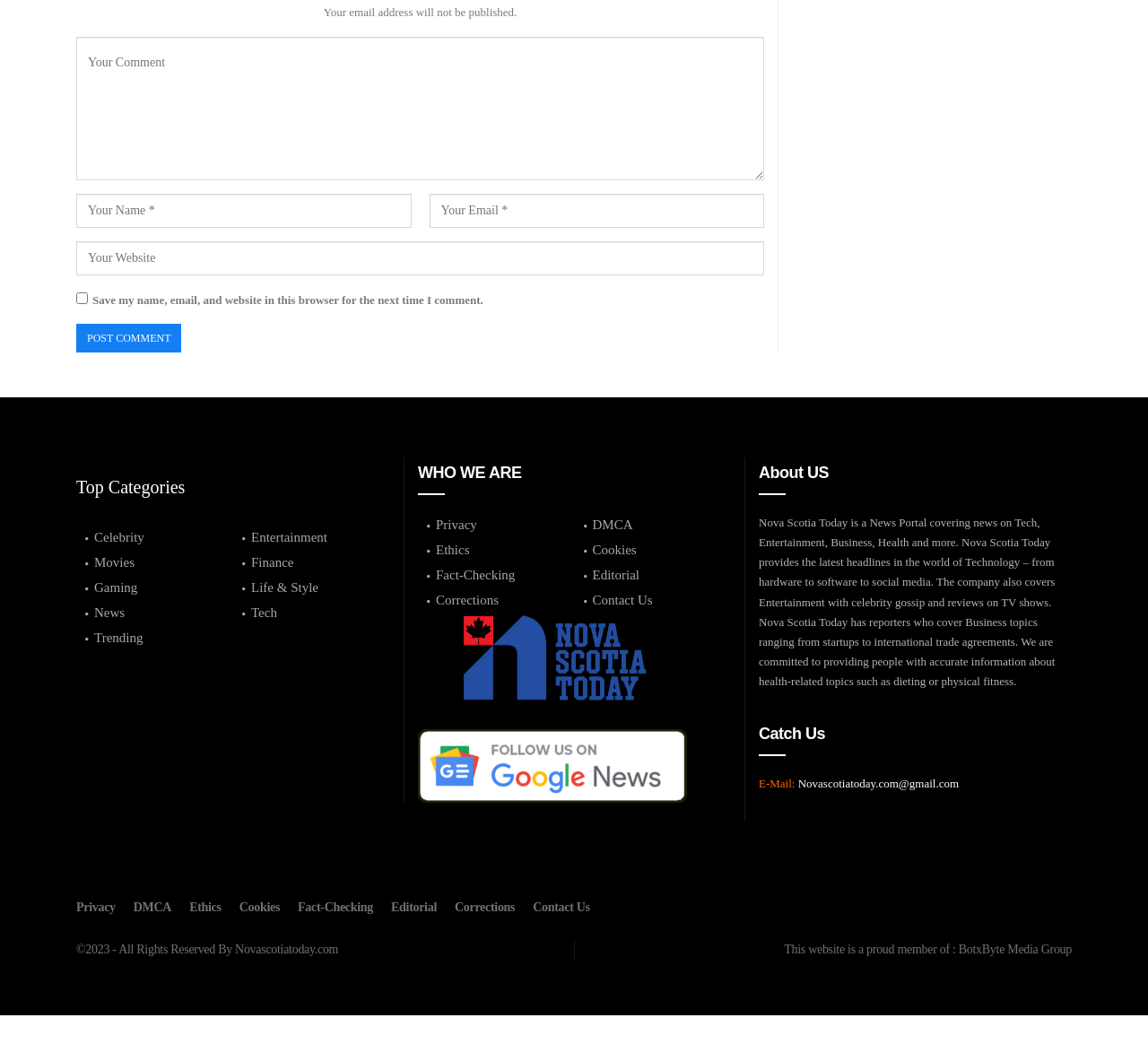Identify the bounding box coordinates for the UI element described as: "name="email" placeholder="Your Email *"".

[0.374, 0.185, 0.666, 0.218]